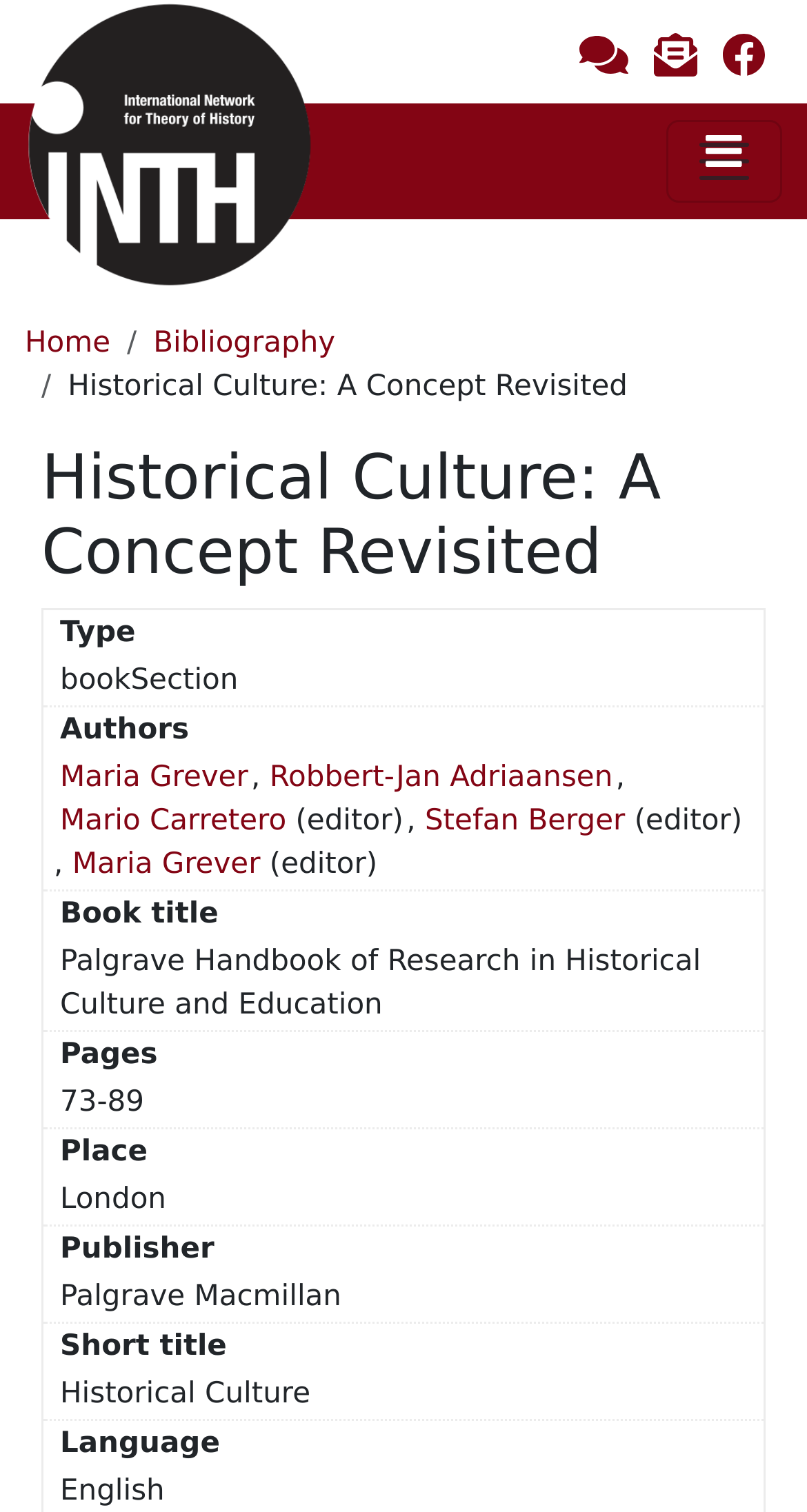Describe every aspect of the webpage in a detailed manner.

The webpage is about a book section titled "Historical Culture: A Concept Revisited" from the "Palgrave Handbook of Research in Historical Culture and Education". The page has a navigation menu at the top right corner with links to "Home", "Facebook", "Newsletter", and "Contact". Below the navigation menu, there is a breadcrumb navigation bar with links to "Home" and "Bibliography".

The main content of the page is divided into several sections, each with a heading and a table-like structure. The first section has a heading "Historical Culture: A Concept Revisited" and contains information about the book section, including its type, authors, book title, pages, place, publisher, and language. The authors listed are Maria Grever, Robbert-Jan Adriaansen, Mario Carretero, and Stefan Berger, with some of them marked as editors.

The page has a clean and organized layout, making it easy to read and navigate. There are no images on the page except for the icons for "Home", "Facebook", "Newsletter", and "Contact" in the navigation menu.